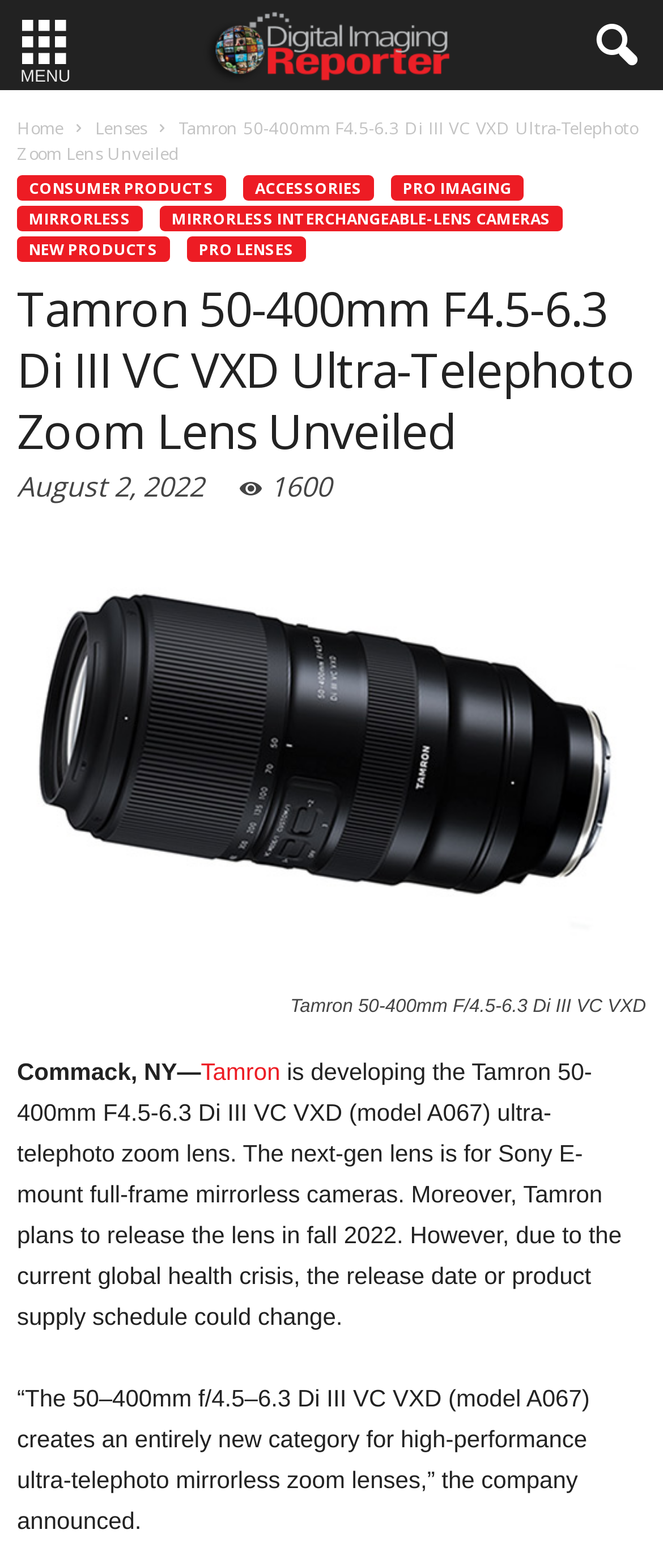Who is developing the lens?
Provide a short answer using one word or a brief phrase based on the image.

Tamron